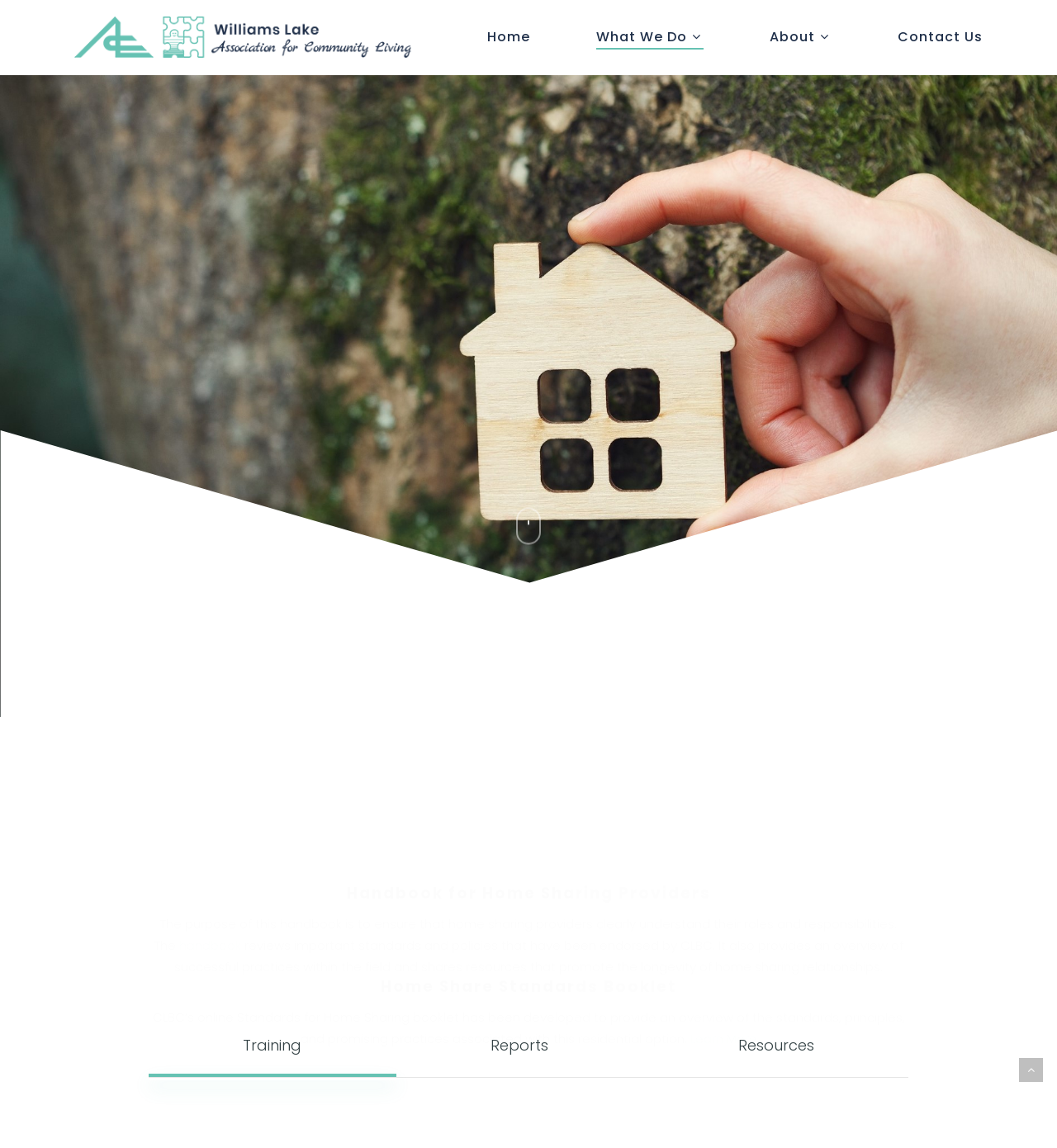What is the topic of the 'Home Share Standards Booklet'?
Provide a detailed and extensive answer to the question.

The topic of the 'Home Share Standards Booklet' can be found in the section 'Home Share Standards Booklet', where it is stated that 'CLBC’s online Standards for Home Sharing booklet has been developed to provide an overview of the standards, principles, and promising practices associated with this residential option.'